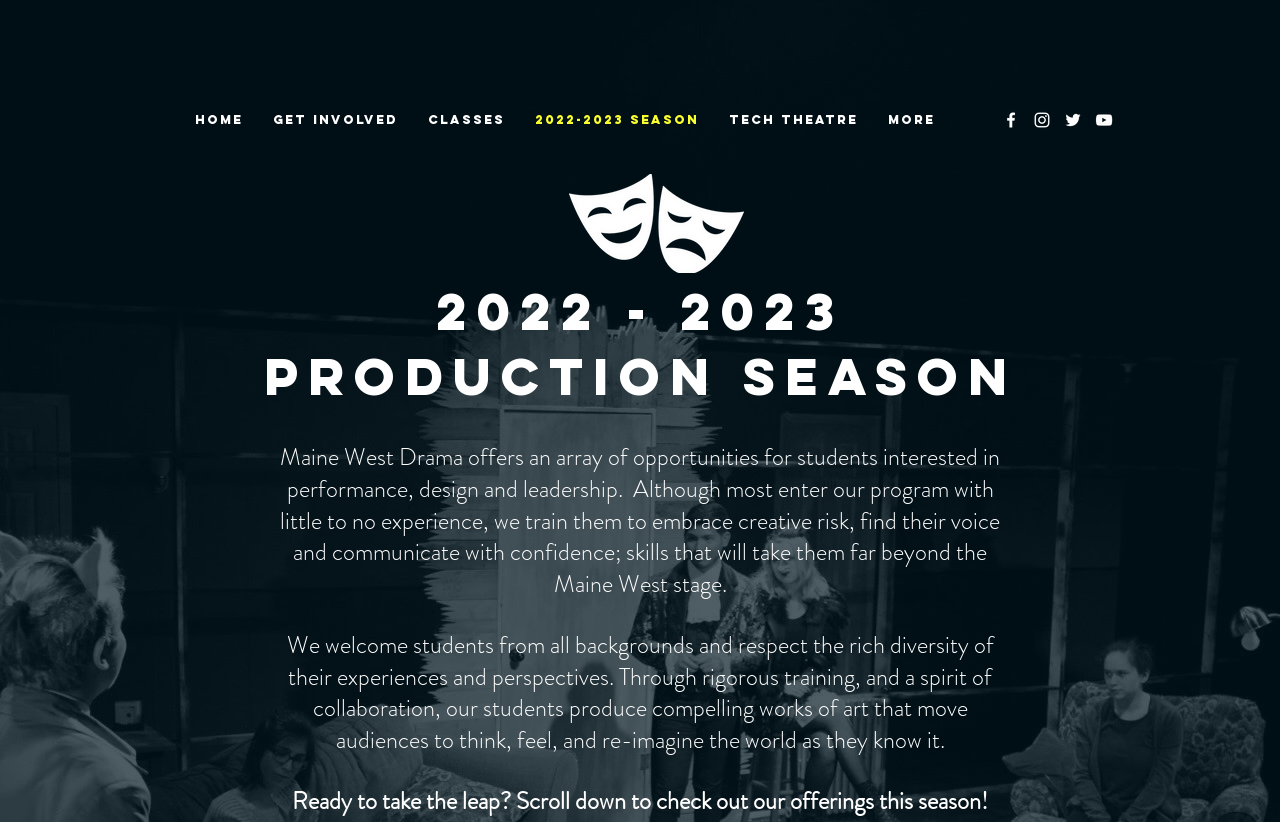Please respond to the question with a concise word or phrase:
What is the name of the drama organization?

Maine West Drama